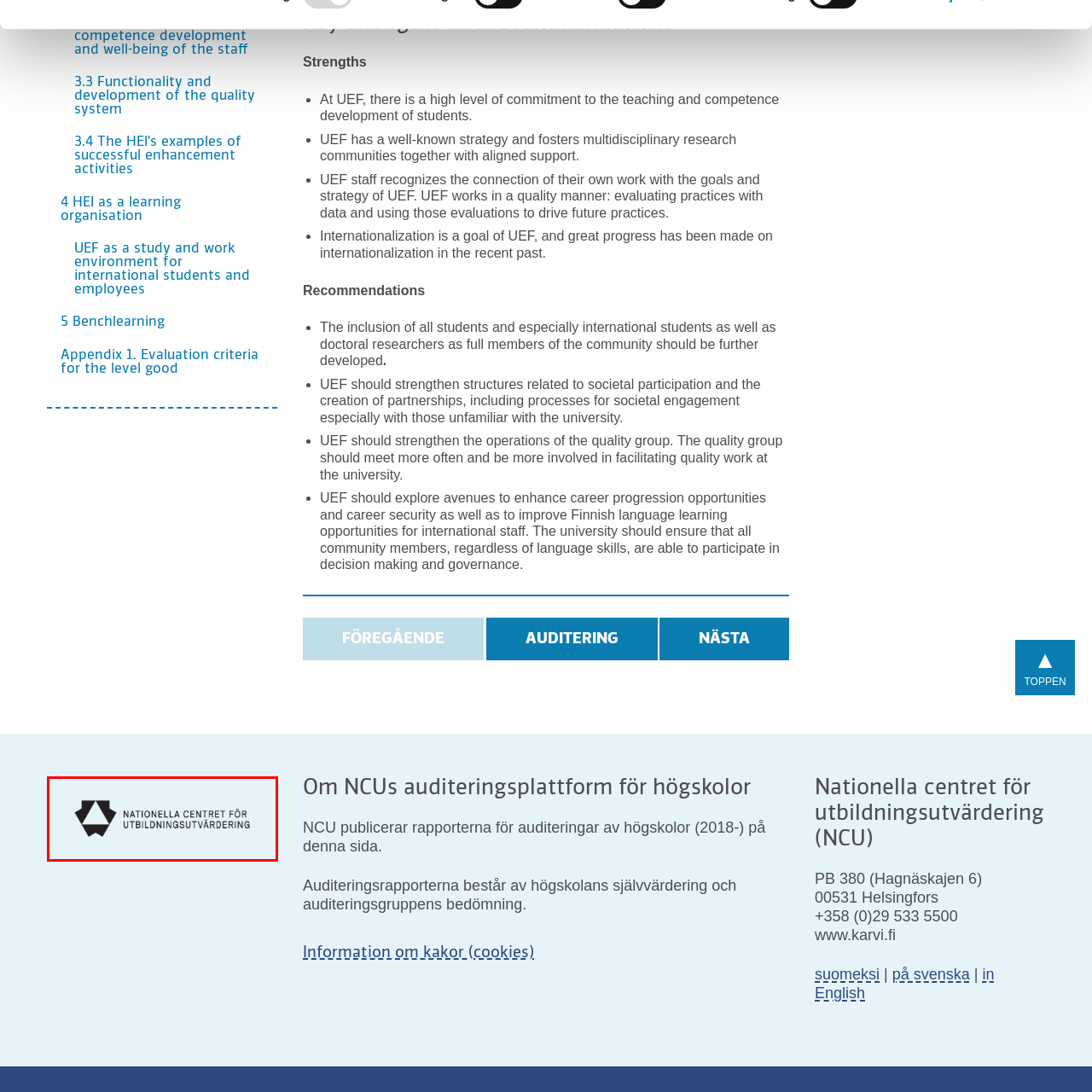Focus on the image encased in the red box and respond to the question with a single word or phrase:
What is the purpose of the National Center for Educational Evaluation?

To support educational quality and accountability